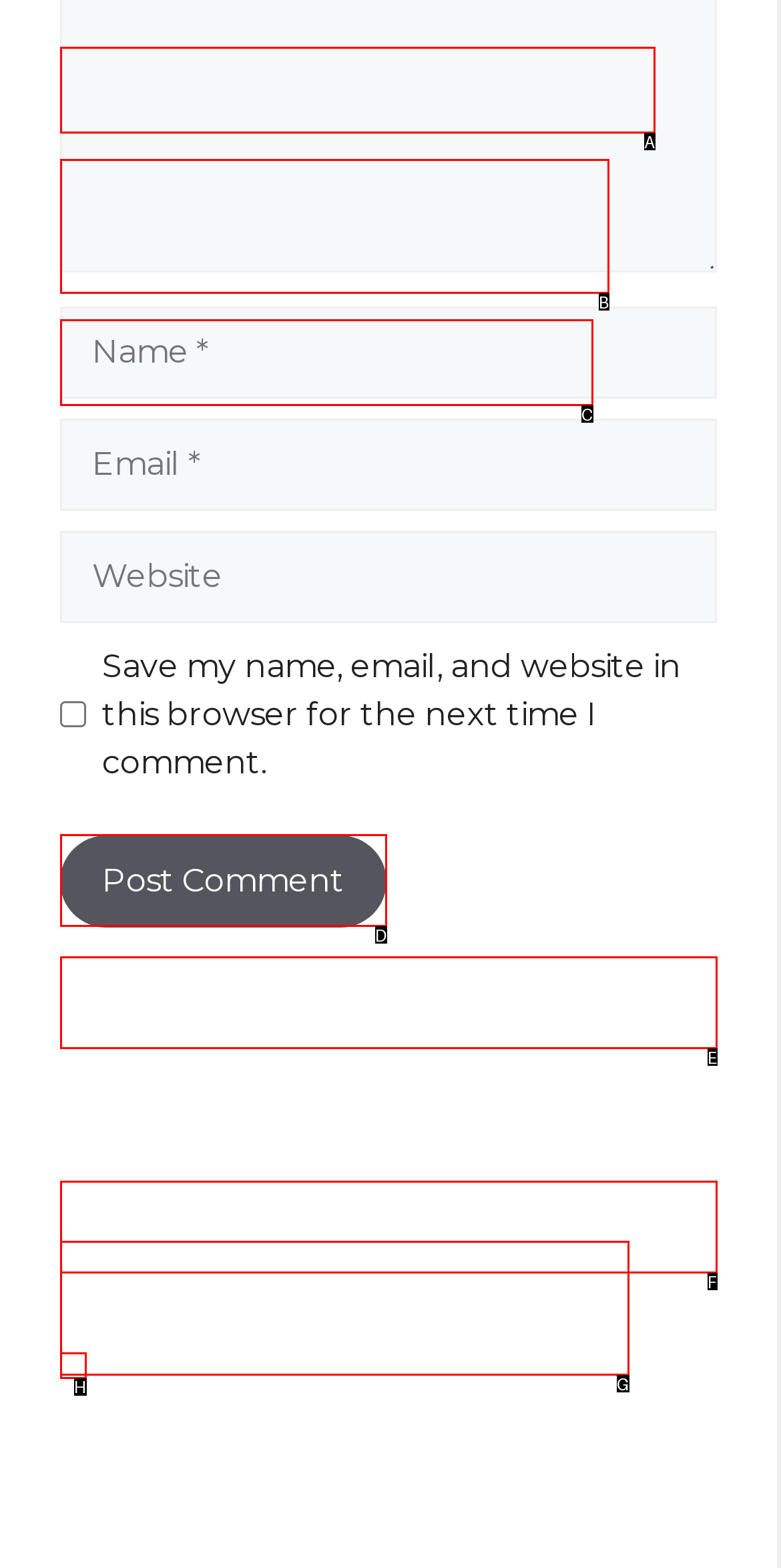Tell me the letter of the UI element to click in order to accomplish the following task: Post your comment
Answer with the letter of the chosen option from the given choices directly.

D